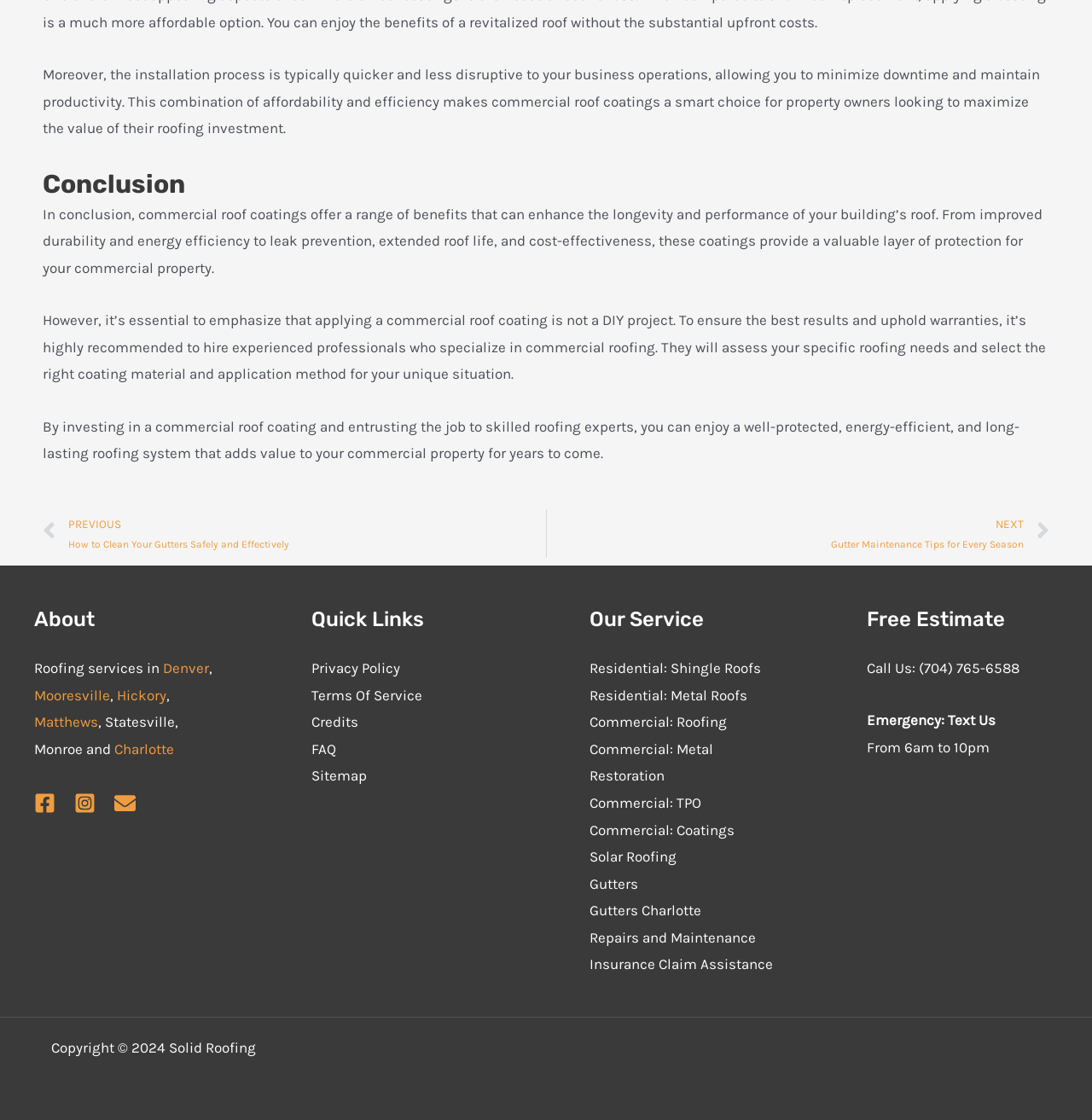What is the company's contact information?
Respond with a short answer, either a single word or a phrase, based on the image.

Phone number and text